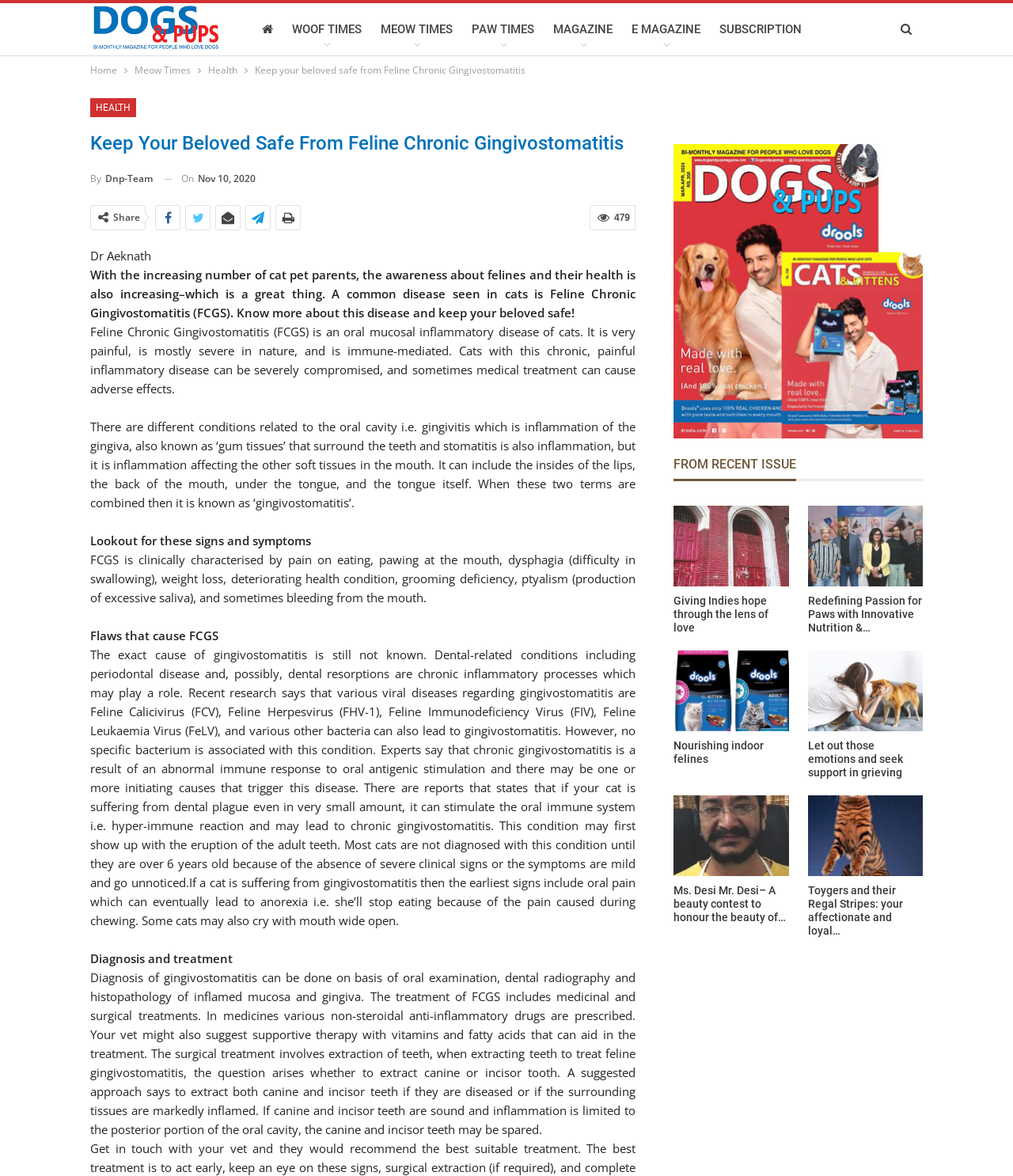Identify the bounding box coordinates of the clickable section necessary to follow the following instruction: "Share the article on social media". The coordinates should be presented as four float numbers from 0 to 1, i.e., [left, top, right, bottom].

[0.112, 0.179, 0.138, 0.191]